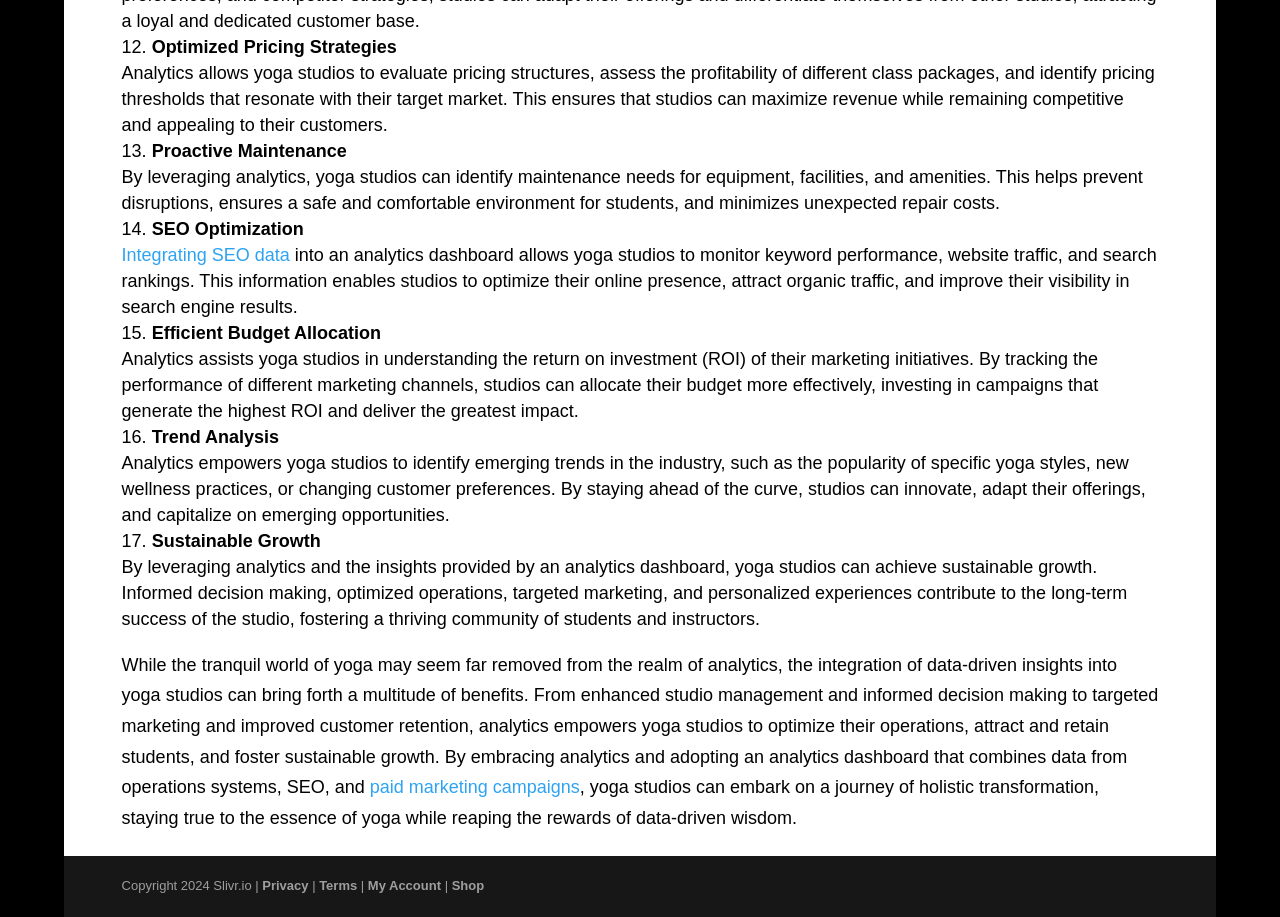Please provide a detailed answer to the question below based on the screenshot: 
What is the main topic of this webpage?

Based on the content of the webpage, it appears to be discussing the benefits of using analytics in yoga studios, including optimized pricing strategies, proactive maintenance, SEO optimization, and more.